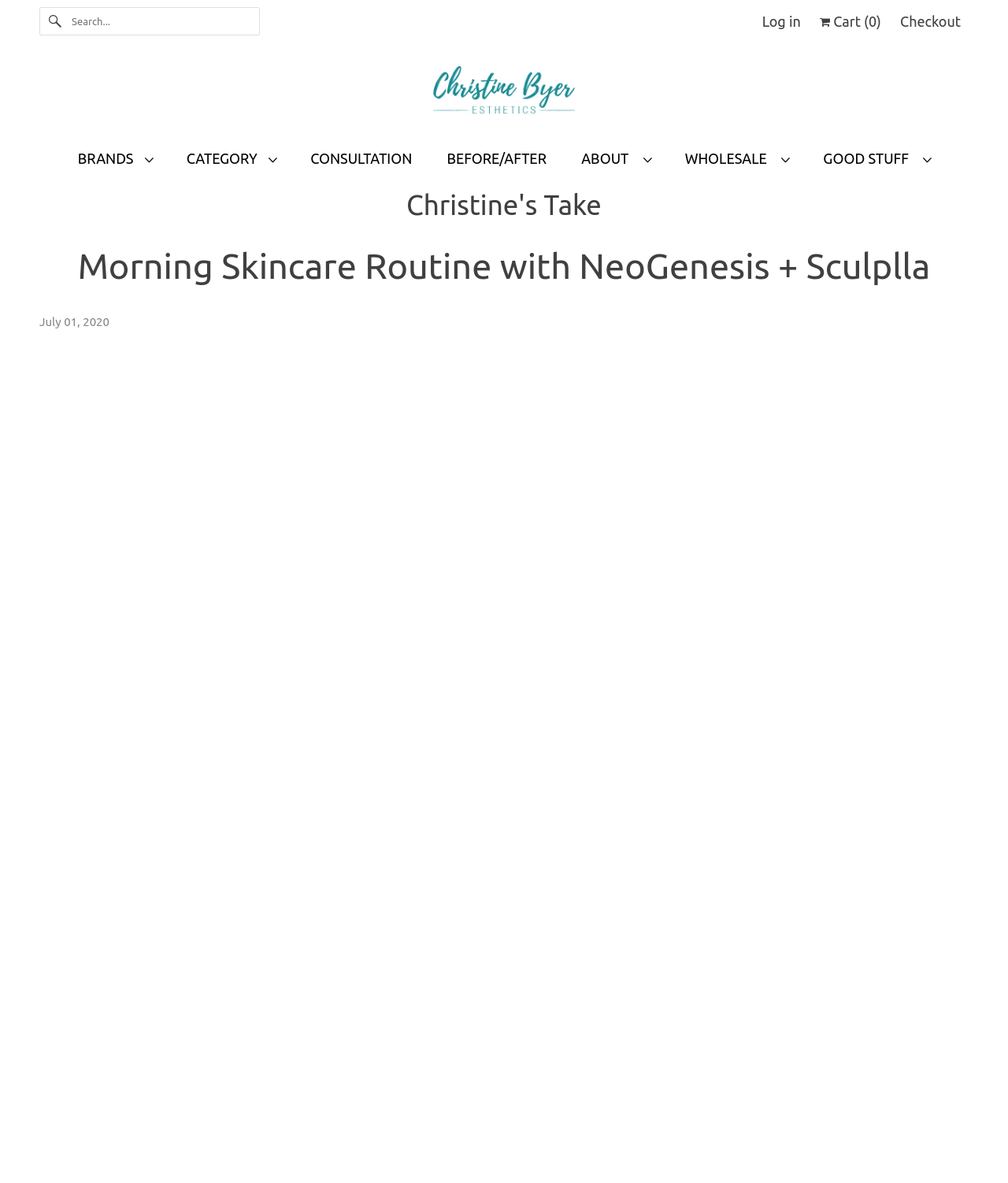Locate the bounding box coordinates of the element that should be clicked to fulfill the instruction: "read Christine's Take".

[0.039, 0.157, 0.961, 0.195]